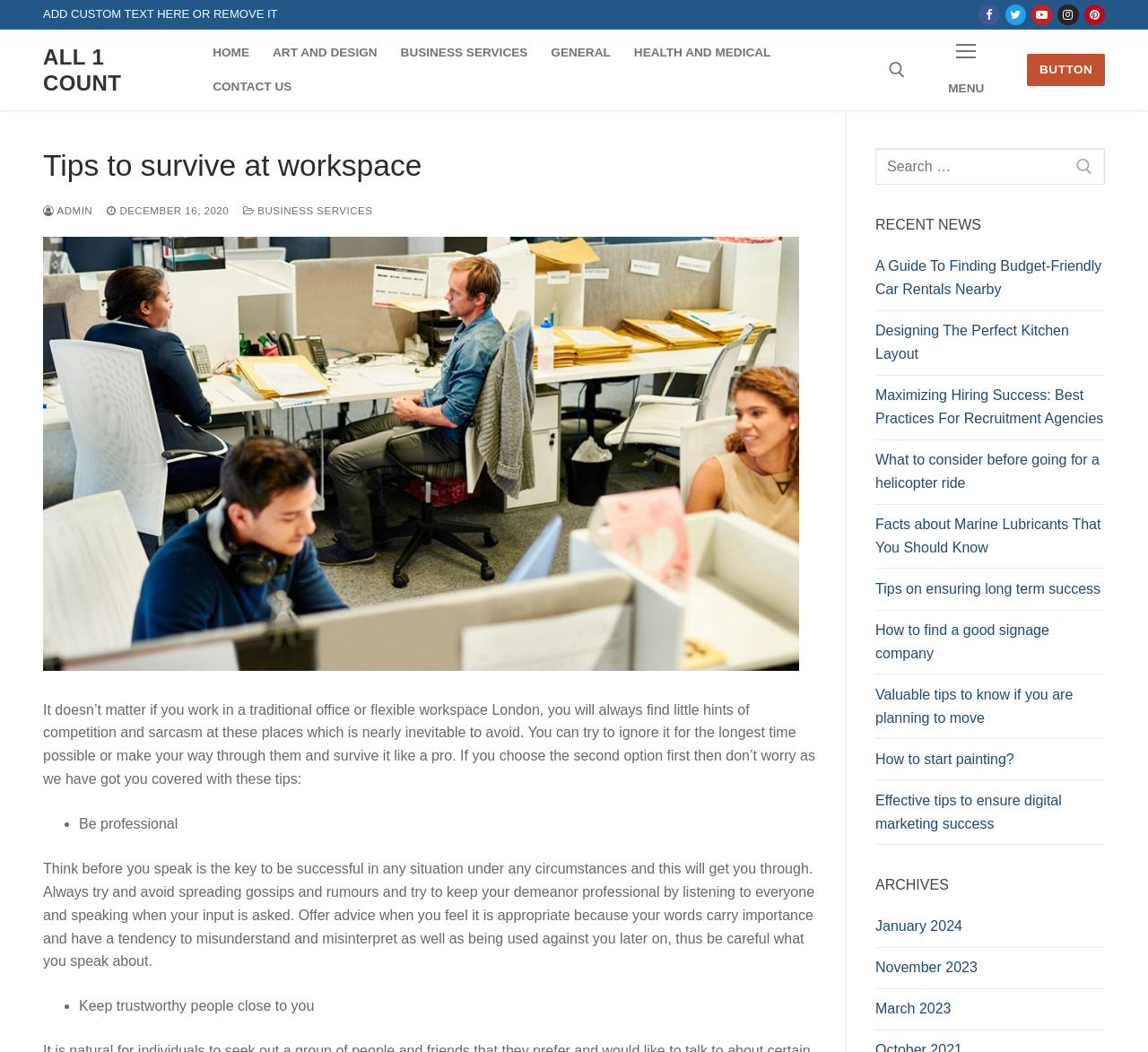Please find and report the bounding box coordinates of the element to click in order to perform the following action: "Go to the home page". The coordinates should be expressed as four float numbers between 0 and 1, in the format [left, top, right, bottom].

[0.175, 0.034, 0.227, 0.066]